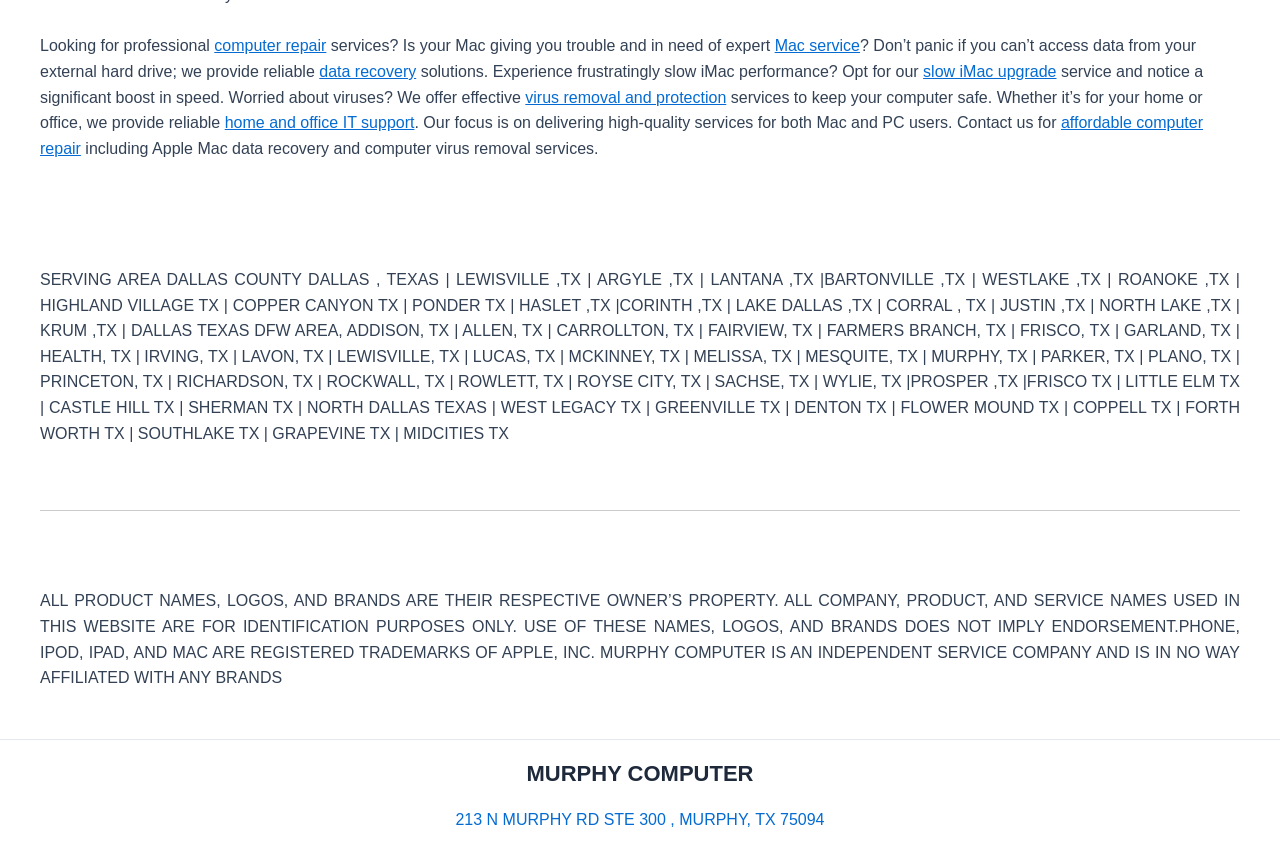Give a one-word or short phrase answer to the question: 
What type of repair services are offered?

computer repair